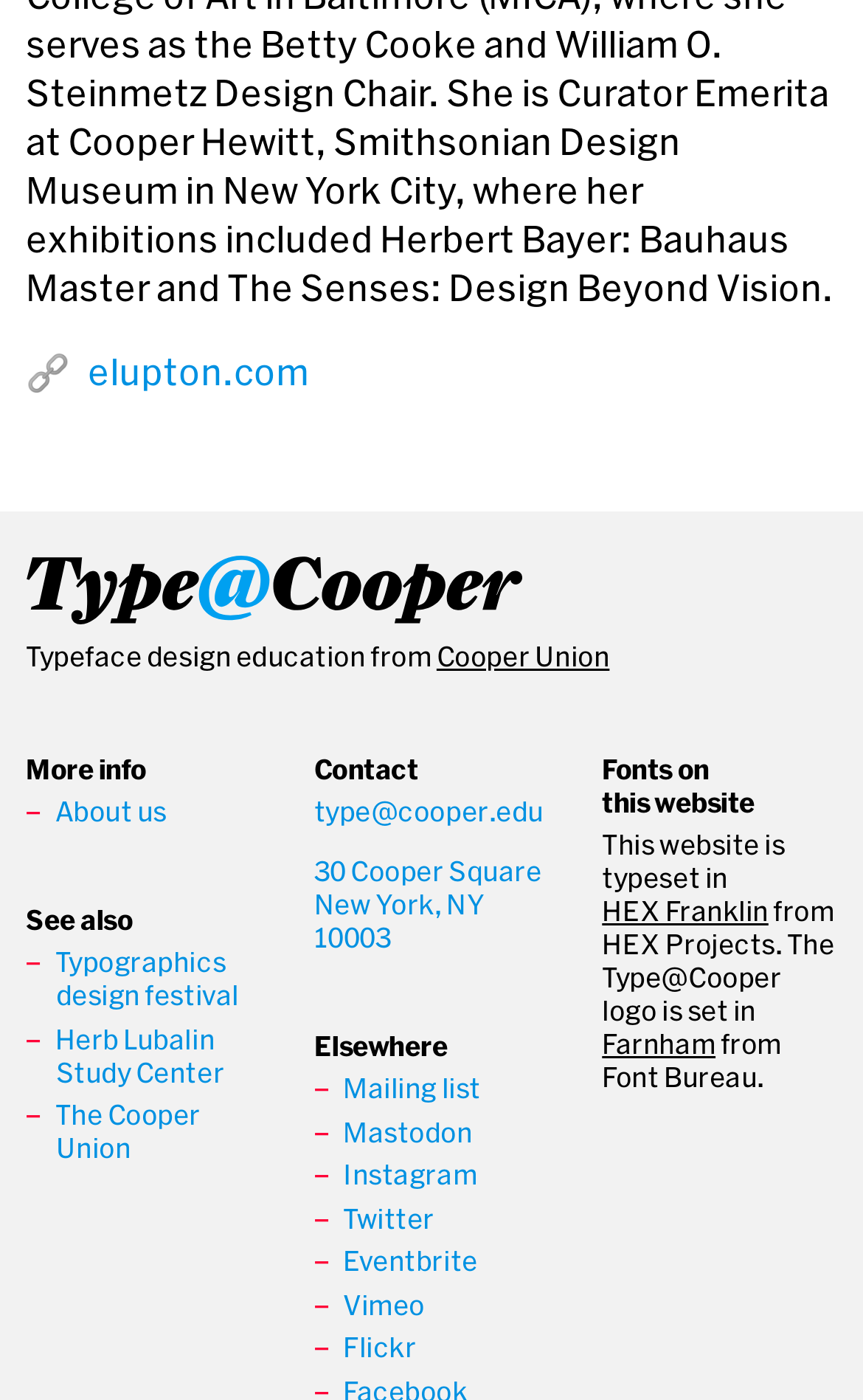What is the name of the font used for the Type@Cooper logo?
Provide an in-depth and detailed answer to the question.

I found the answer by reading the StaticText 'The Type@Cooper logo is set in' with bounding box coordinates [0.698, 0.641, 0.967, 0.733], which is followed by a link 'Farnham' with bounding box coordinates [0.698, 0.736, 0.829, 0.756], indicating that Farnham is the font used for the Type@Cooper logo.